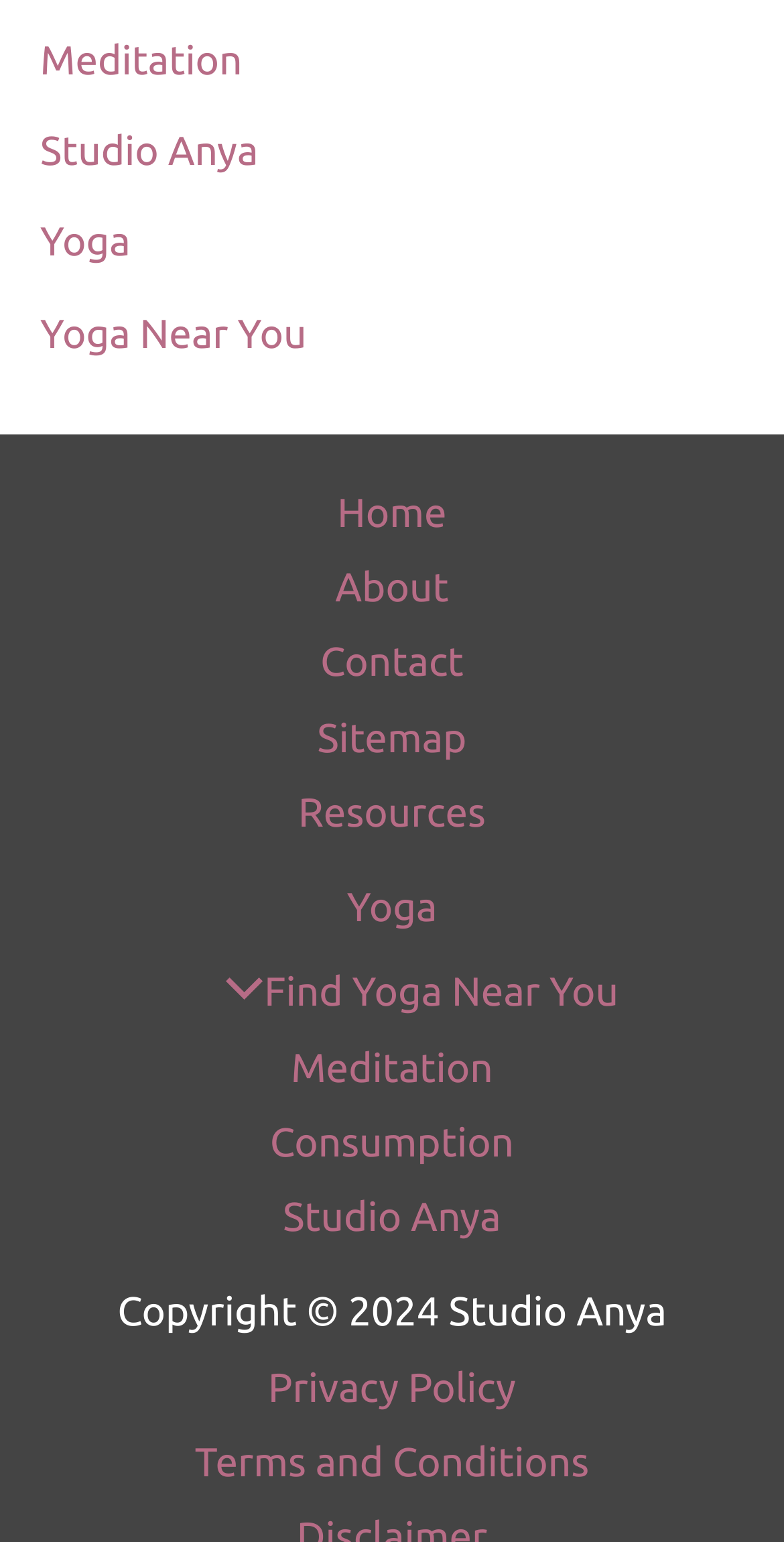Calculate the bounding box coordinates of the UI element given the description: "Yoga Near You".

[0.051, 0.2, 0.391, 0.23]